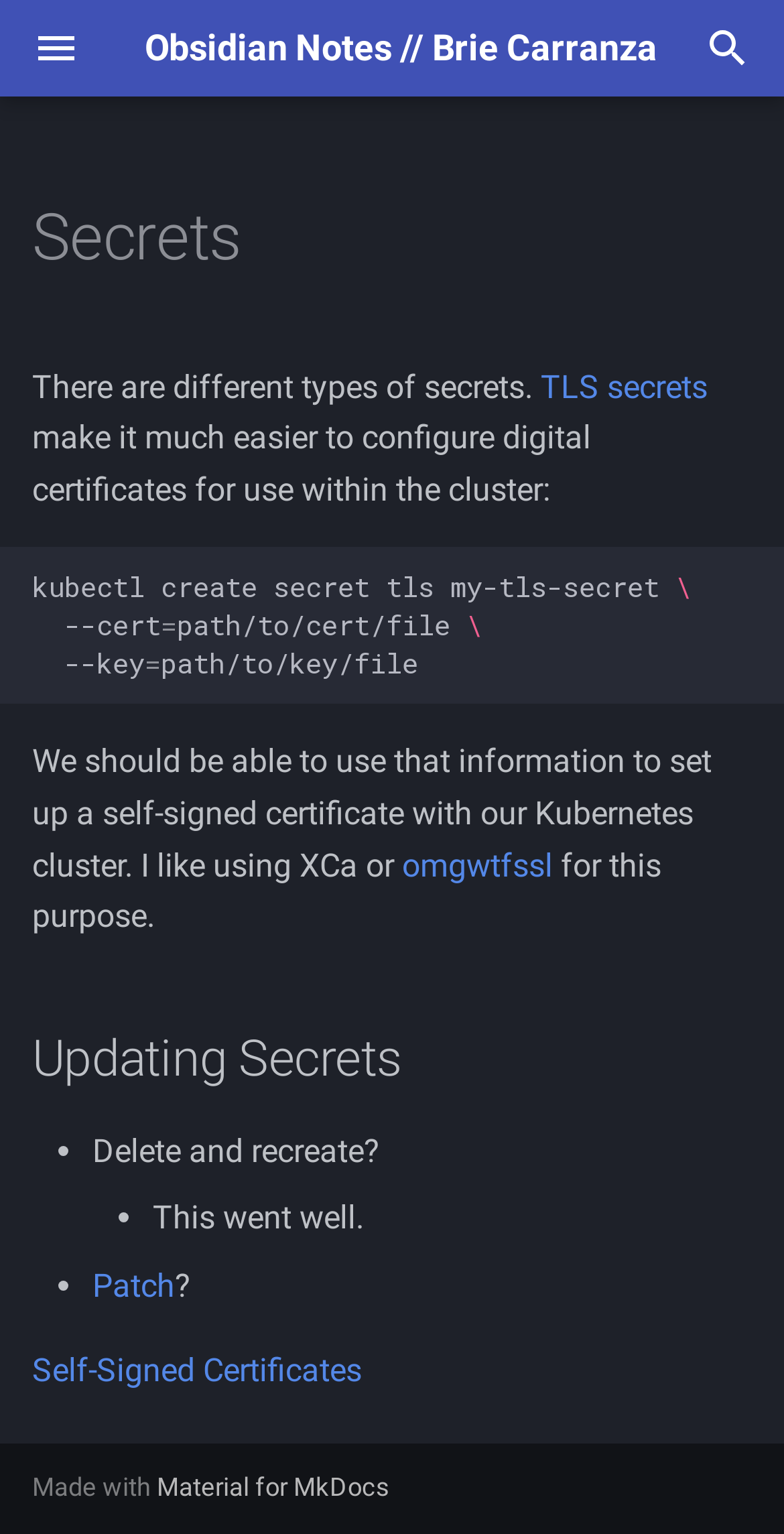Find the bounding box coordinates for the element that must be clicked to complete the instruction: "Learn about the company". The coordinates should be four float numbers between 0 and 1, indicated as [left, top, right, bottom].

None